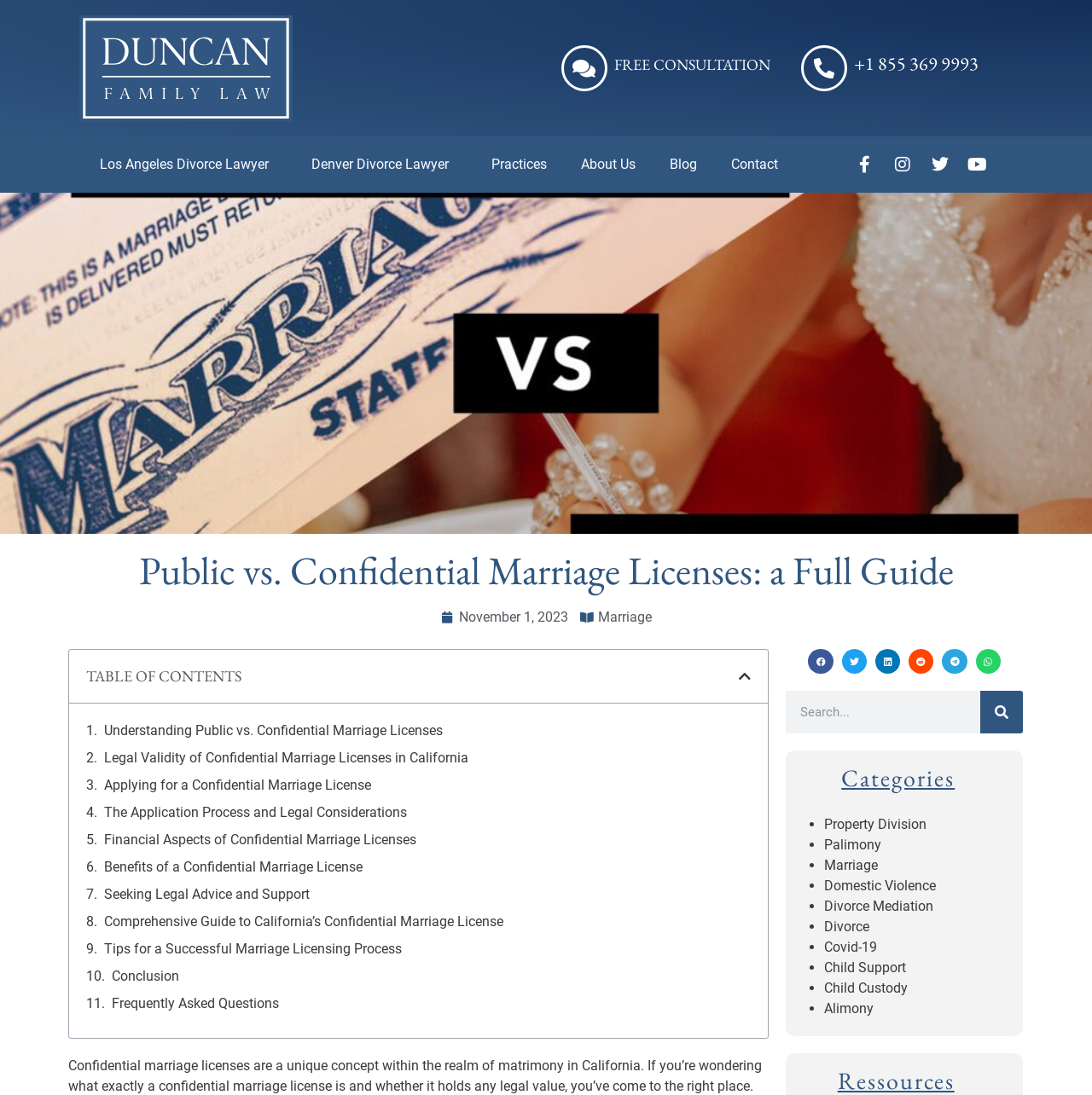Can you pinpoint the bounding box coordinates for the clickable element required for this instruction: "Click on the 'FREE CONSULTATION' link"? The coordinates should be four float numbers between 0 and 1, i.e., [left, top, right, bottom].

[0.562, 0.05, 0.718, 0.067]